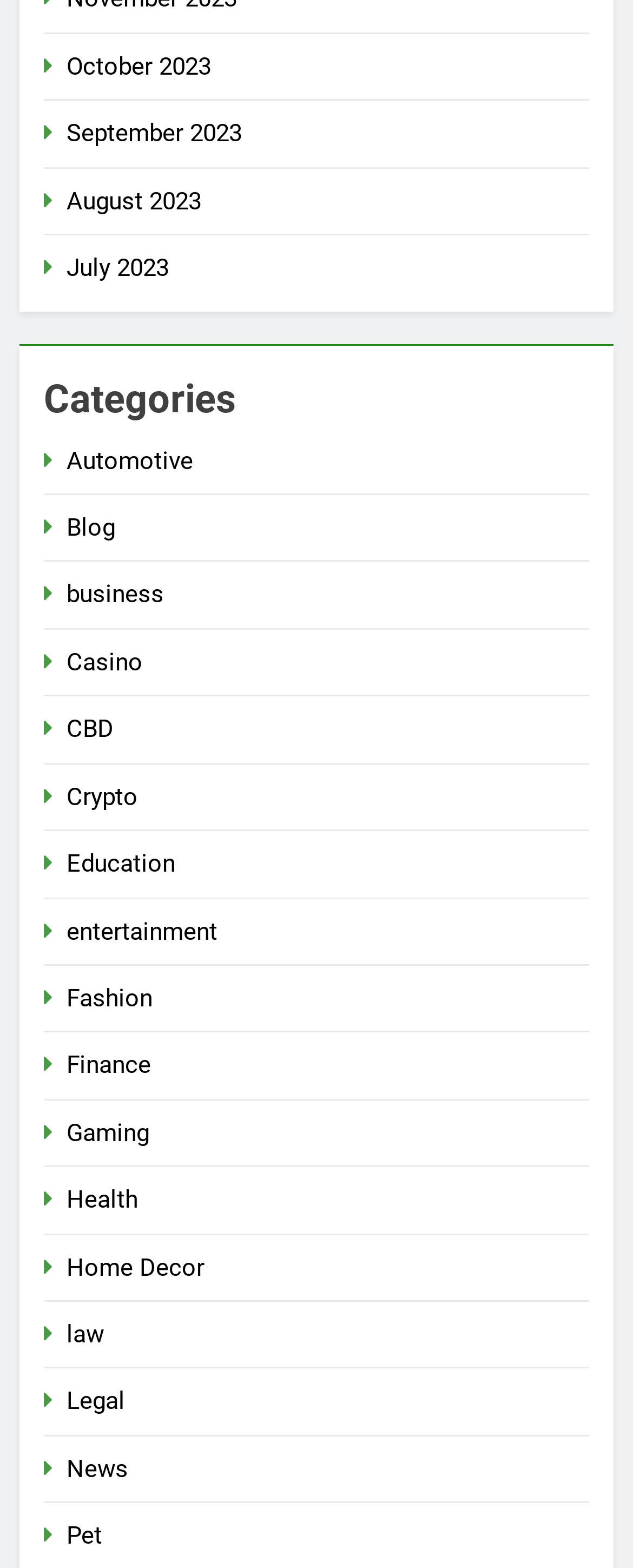Determine the bounding box coordinates of the region that needs to be clicked to achieve the task: "View October 2023".

[0.105, 0.033, 0.333, 0.052]